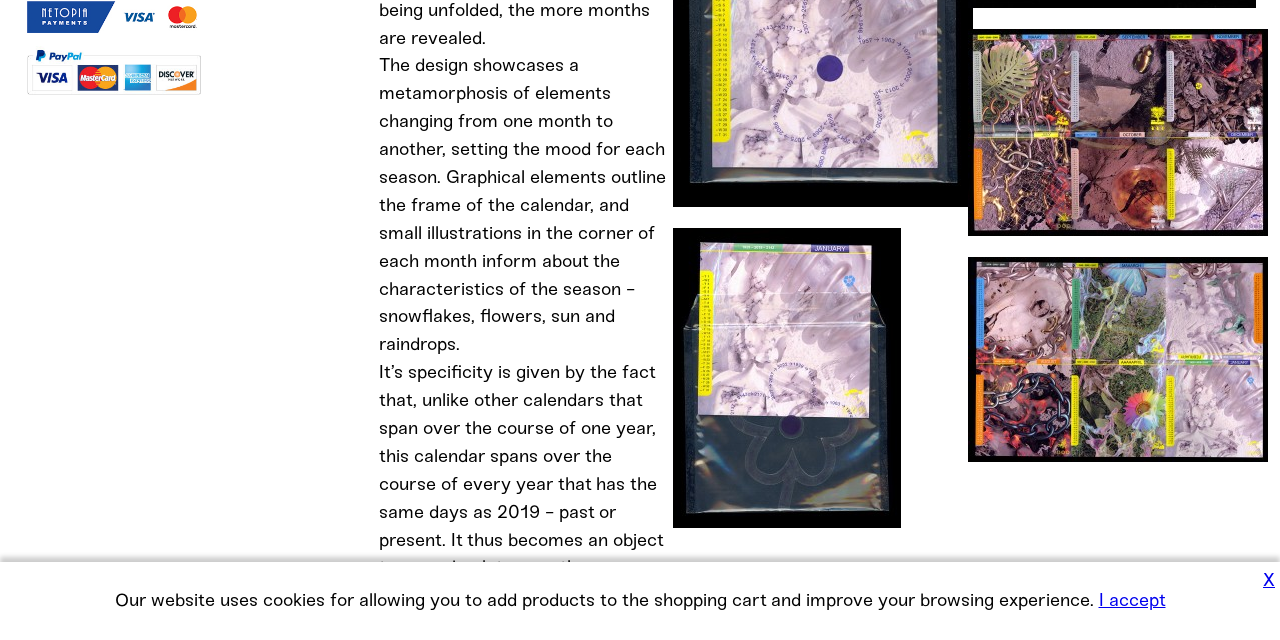Predict the bounding box for the UI component with the following description: "I accept".

[0.858, 0.92, 0.911, 0.955]